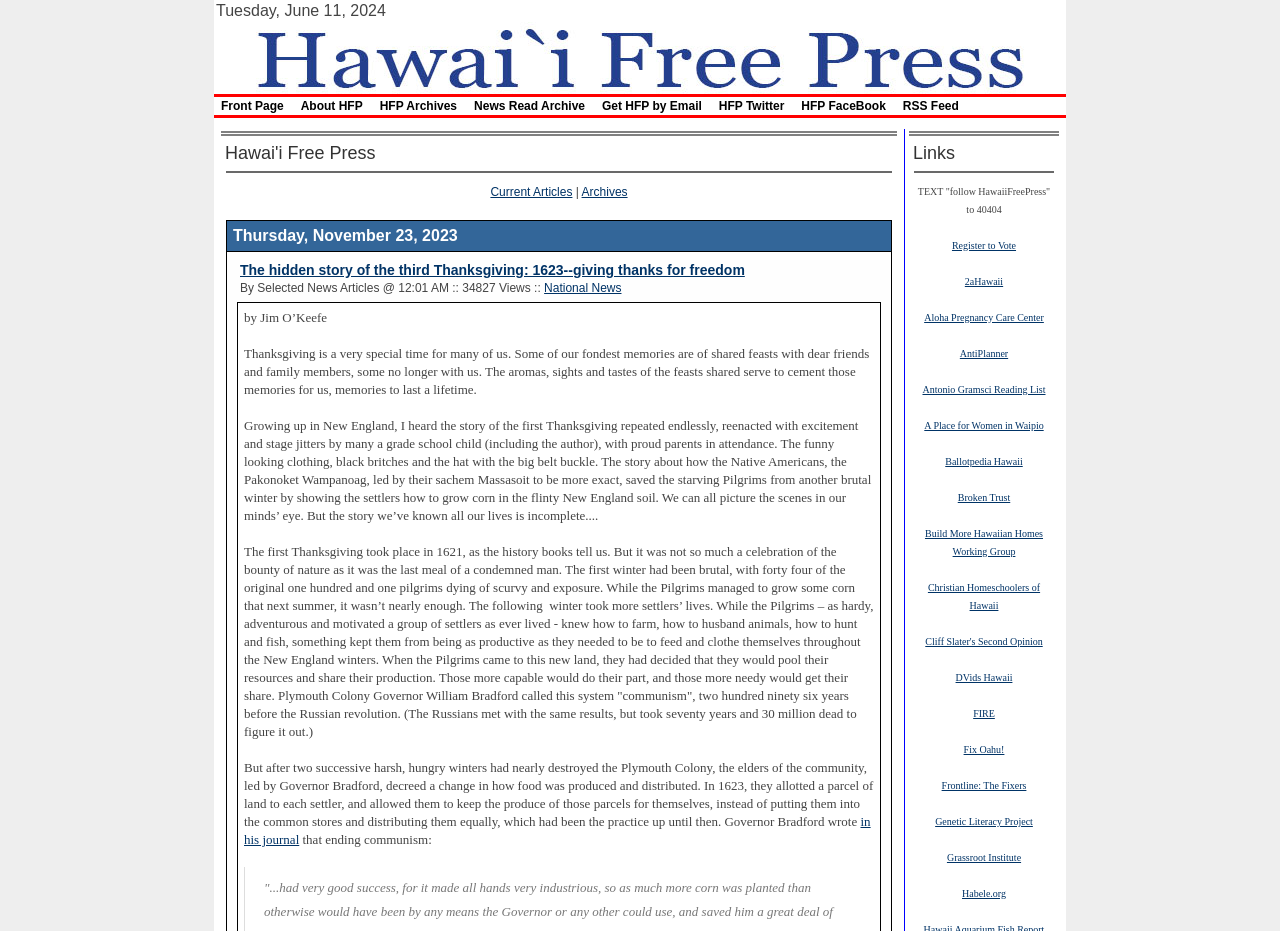From the webpage screenshot, predict the bounding box of the UI element that matches this description: "Register to Vote".

[0.744, 0.256, 0.794, 0.271]